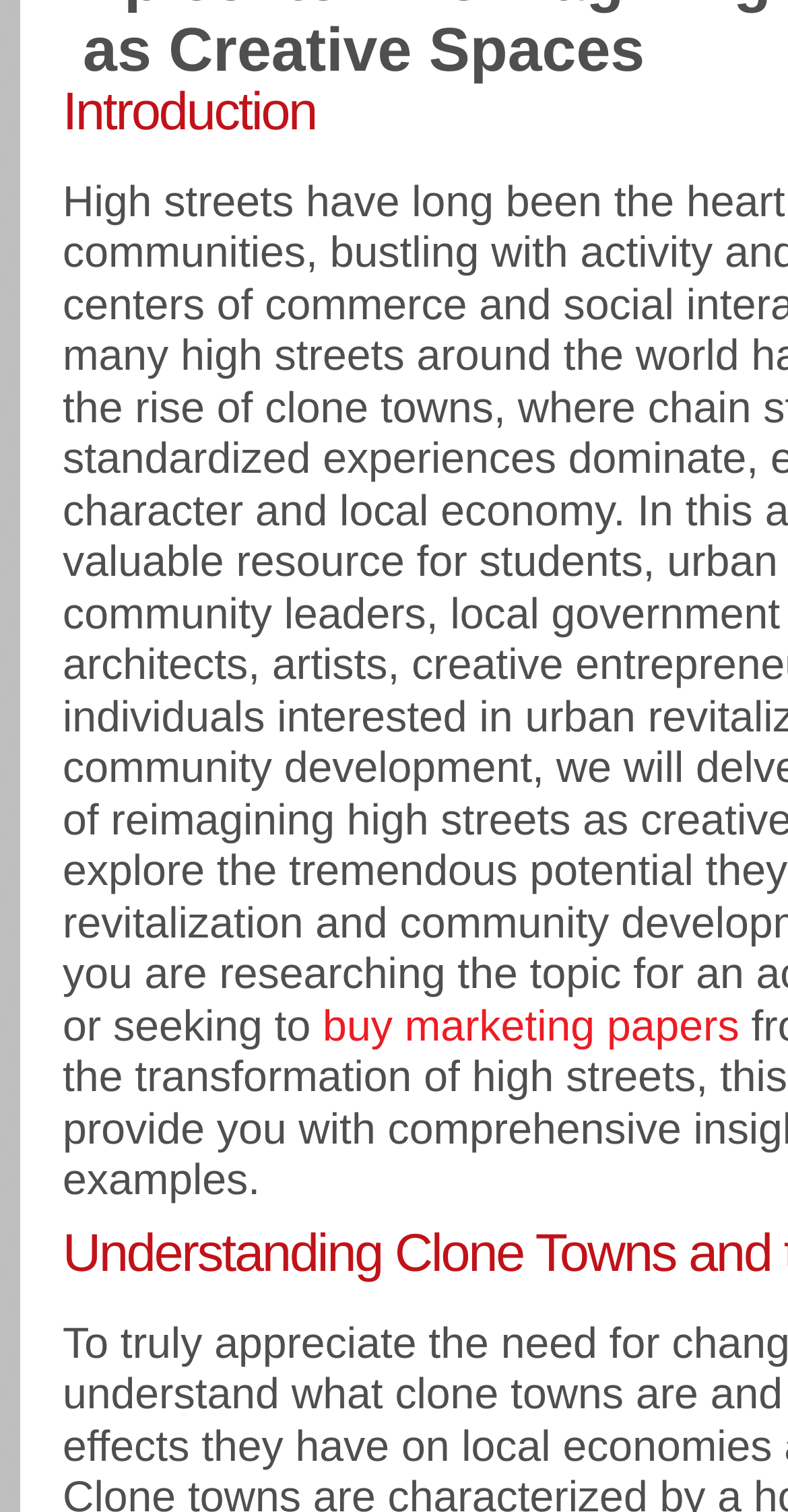From the webpage screenshot, predict the bounding box coordinates (top-left x, top-left y, bottom-right x, bottom-right y) for the UI element described here: buy marketing papers

[0.409, 0.662, 0.938, 0.695]